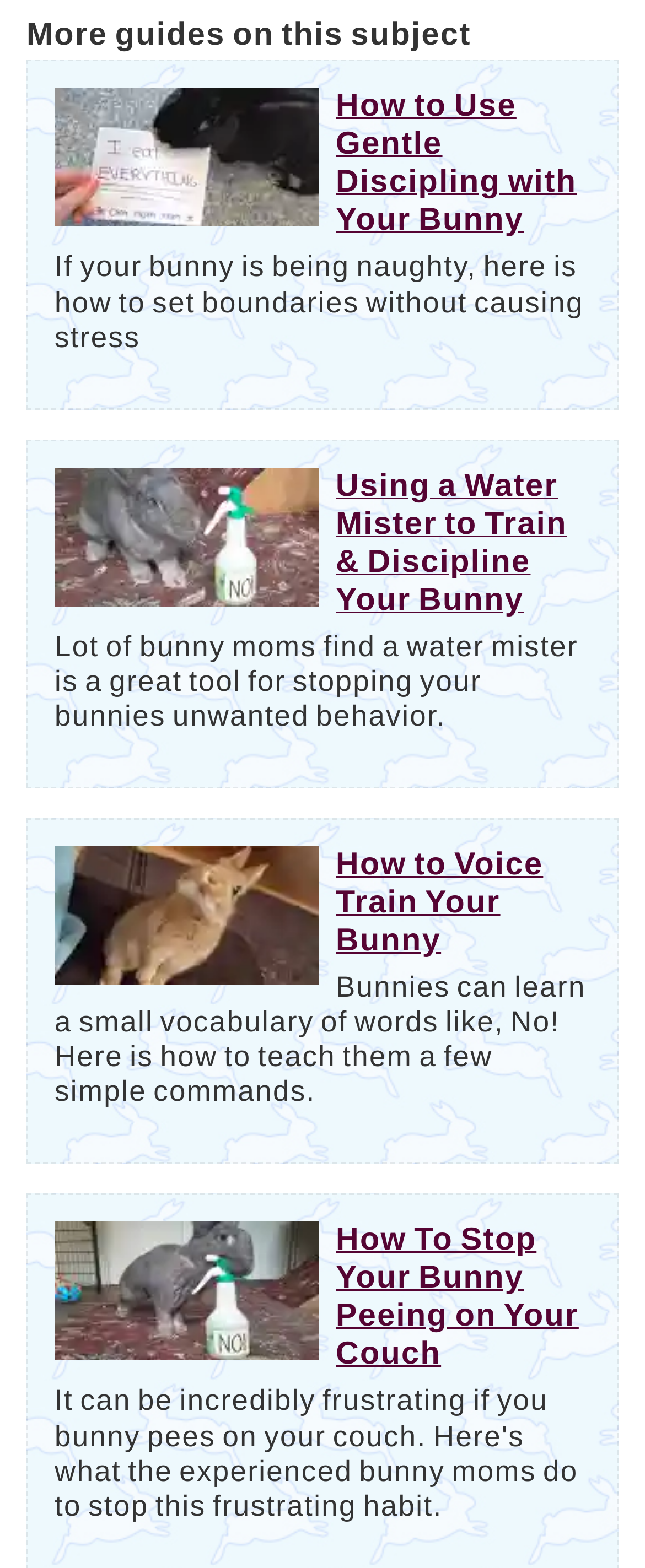Could you provide the bounding box coordinates for the portion of the screen to click to complete this instruction: "visit the page about naughty bunny"?

[0.085, 0.056, 0.495, 0.157]